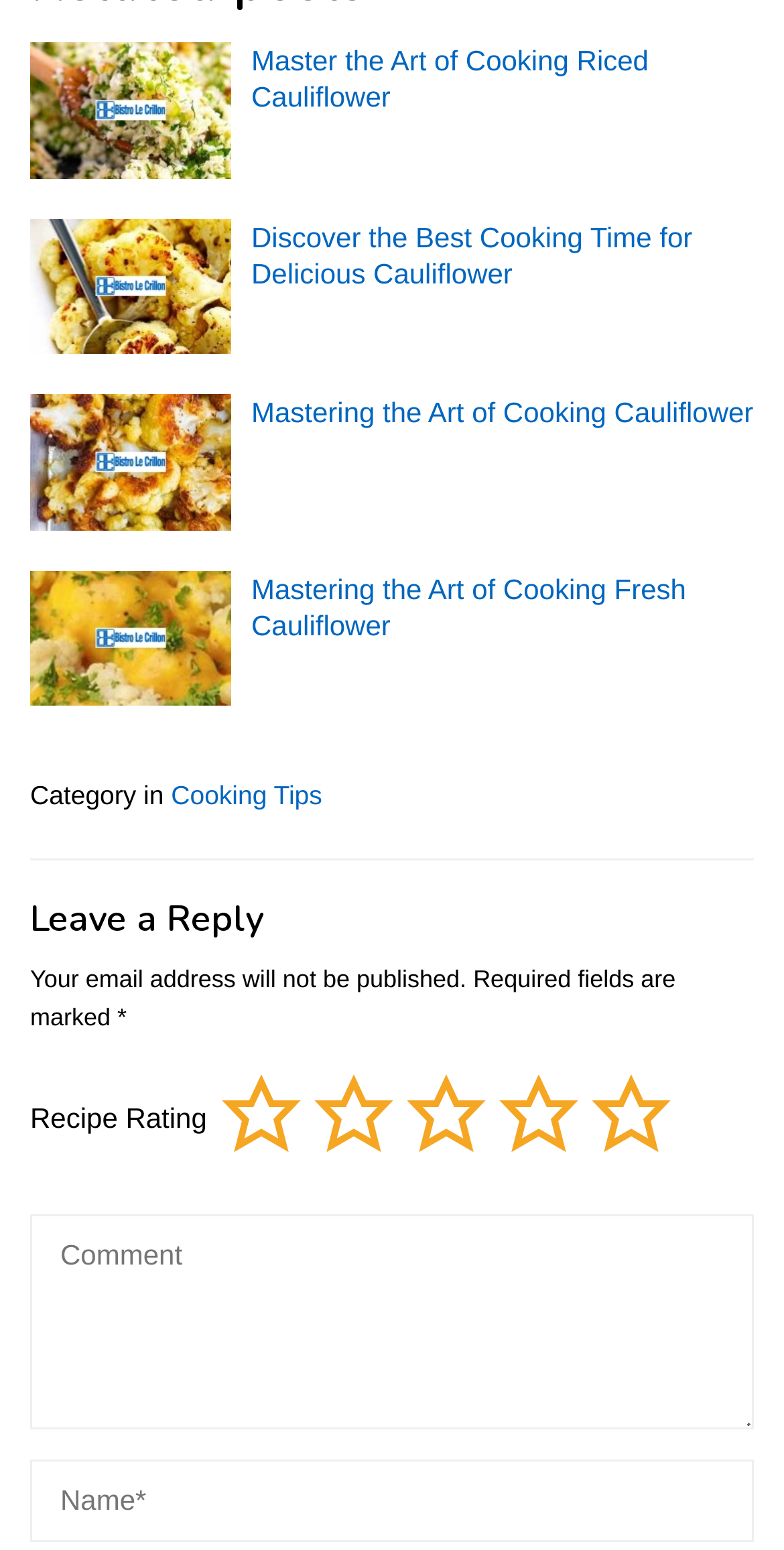Determine the bounding box coordinates for the clickable element required to fulfill the instruction: "Click the link to Master the Art of Cooking Riced Cauliflower". Provide the coordinates as four float numbers between 0 and 1, i.e., [left, top, right, bottom].

[0.321, 0.029, 0.827, 0.073]